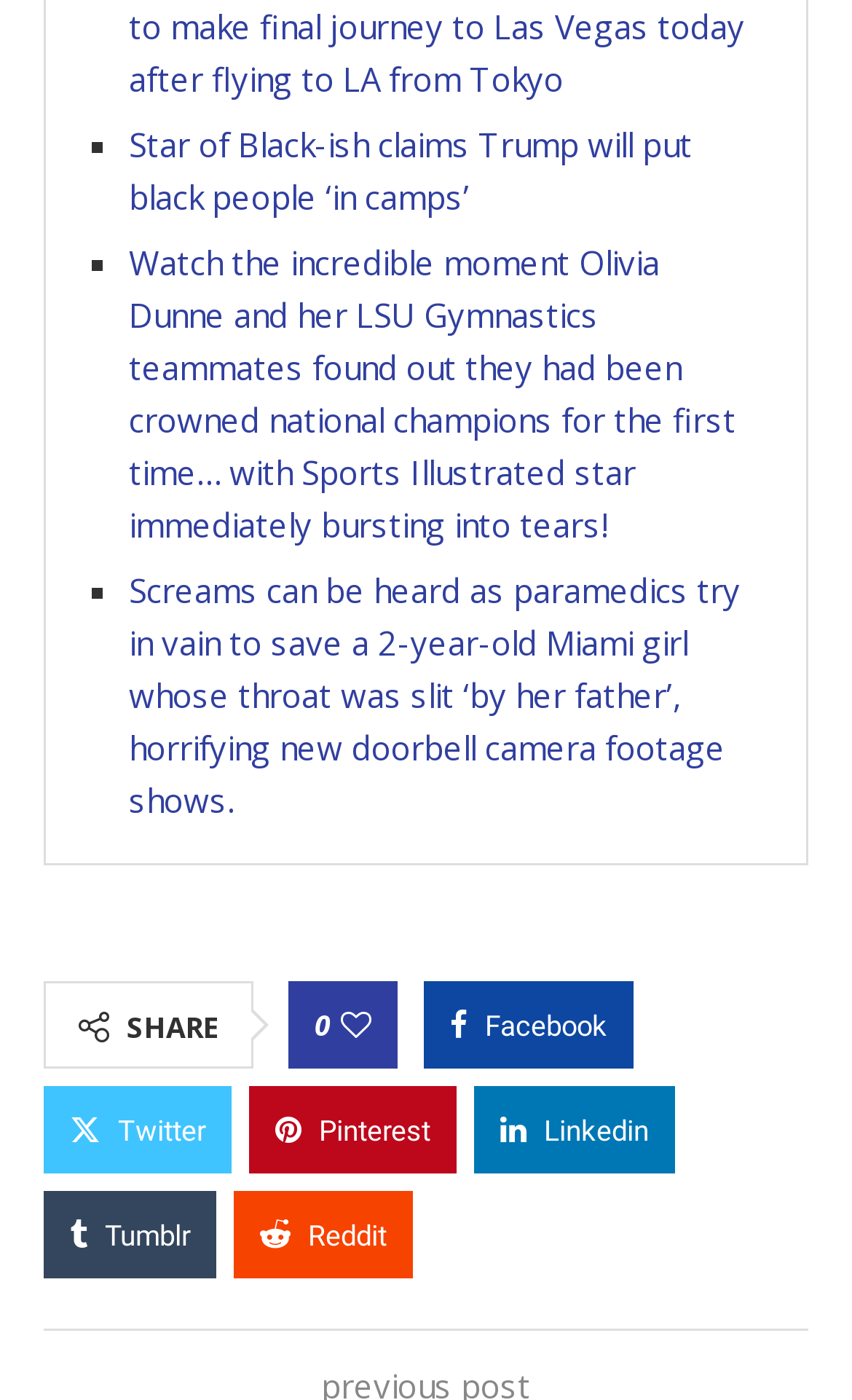Can you find the bounding box coordinates for the element that needs to be clicked to execute this instruction: "Open the menu"? The coordinates should be given as four float numbers between 0 and 1, i.e., [left, top, right, bottom].

None